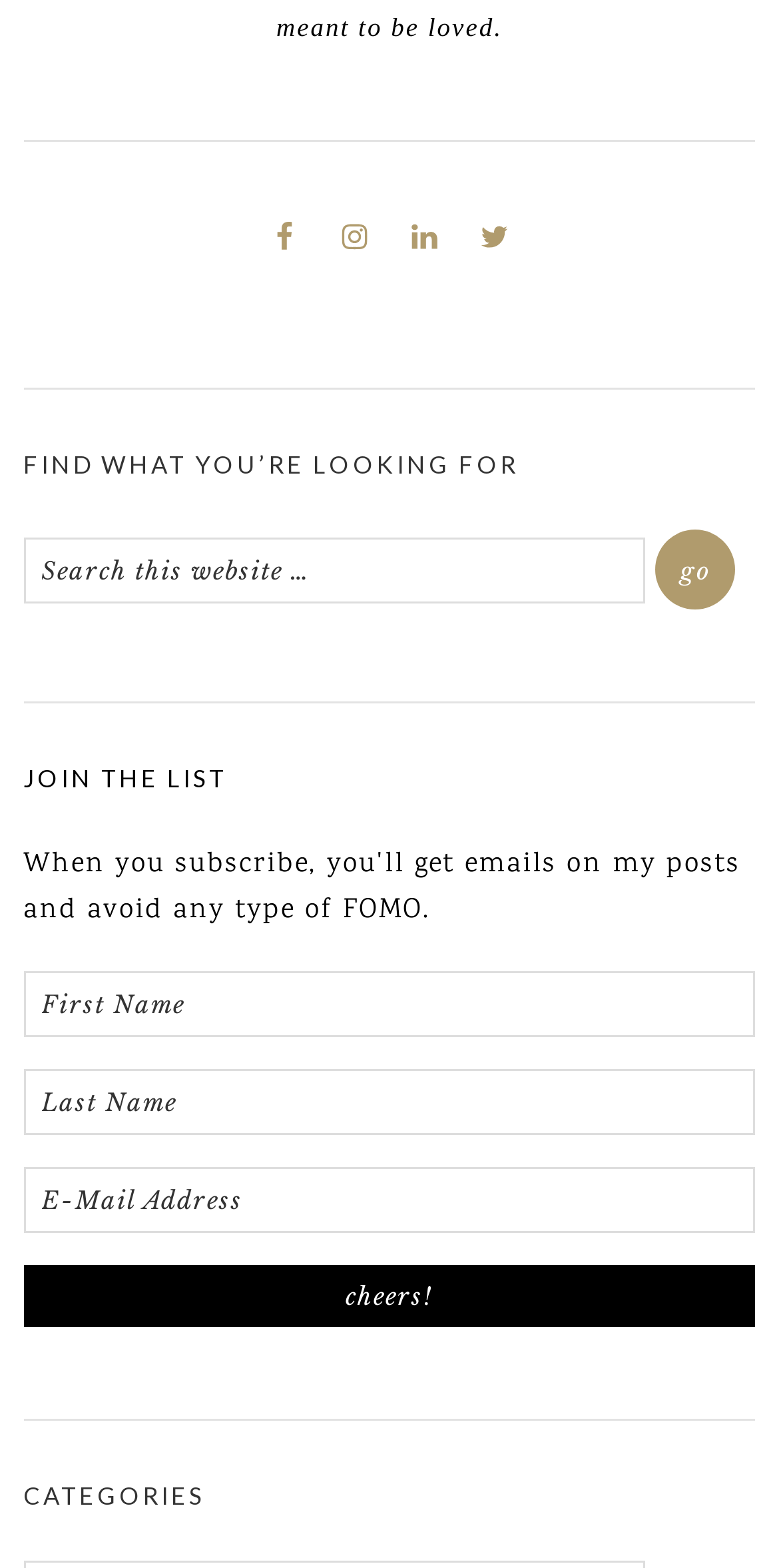What is the label of the first textbox?
Provide a concise answer using a single word or phrase based on the image.

First Name